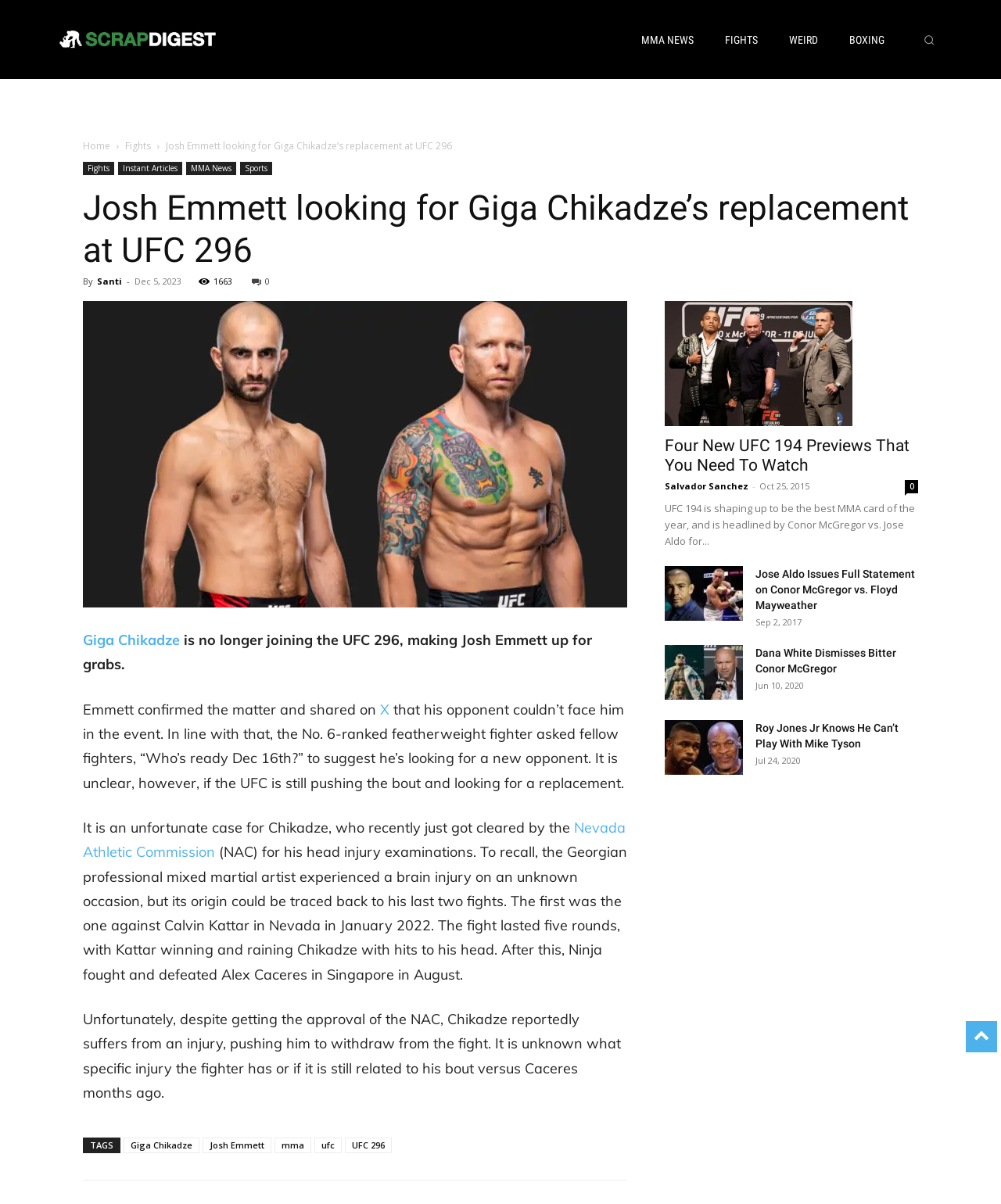Kindly determine the bounding box coordinates for the area that needs to be clicked to execute this instruction: "Read the article about Josh Emmett".

[0.166, 0.116, 0.452, 0.127]